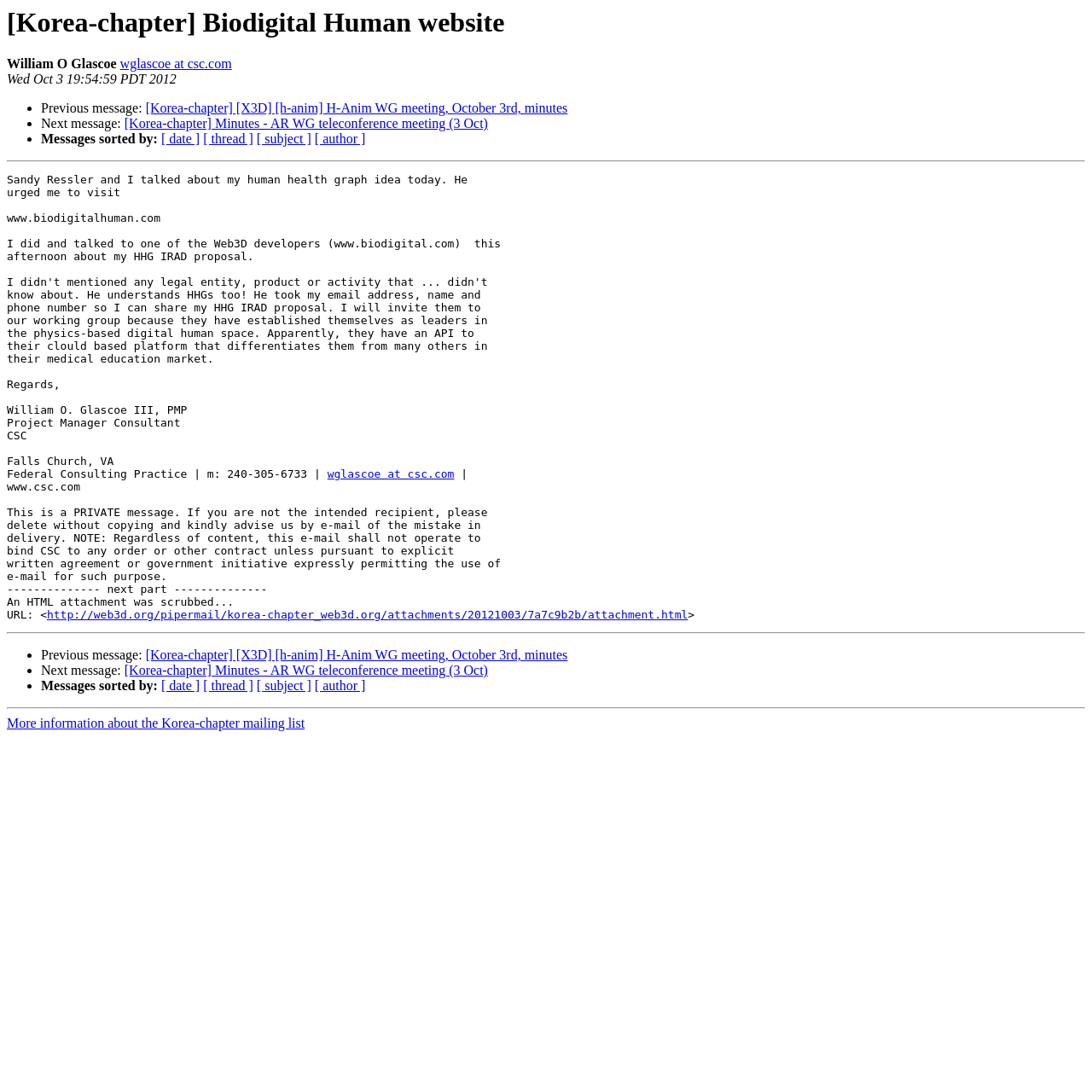Locate the bounding box coordinates of the clickable part needed for the task: "View William O Glascoe's email".

[0.11, 0.052, 0.212, 0.065]